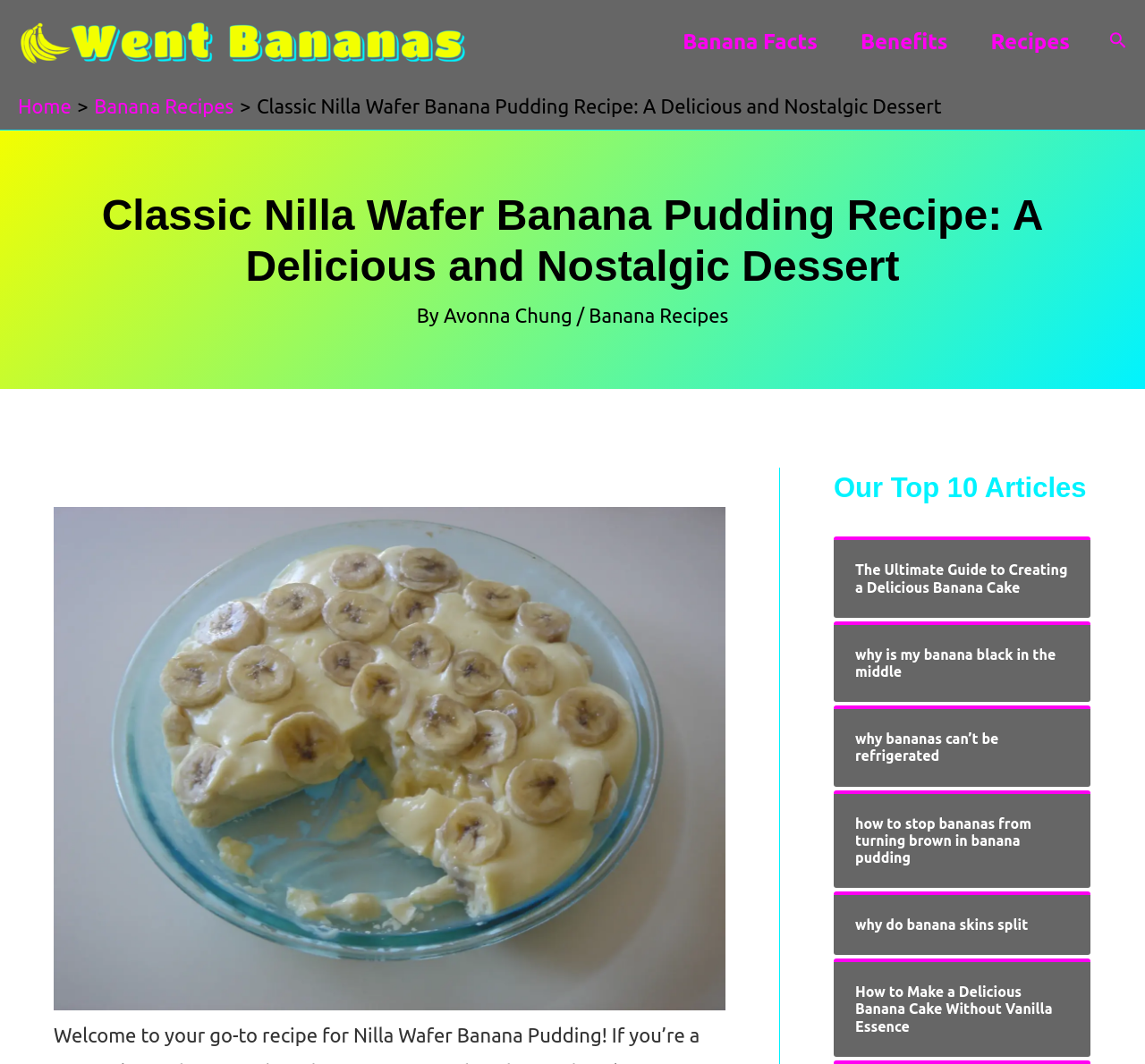How many related articles are listed?
Please provide a detailed answer to the question.

There are six related articles listed below the main content of the webpage, with titles such as 'The Ultimate Guide to Creating a Delicious Banana Cake' and 'Why do banana skins split'.